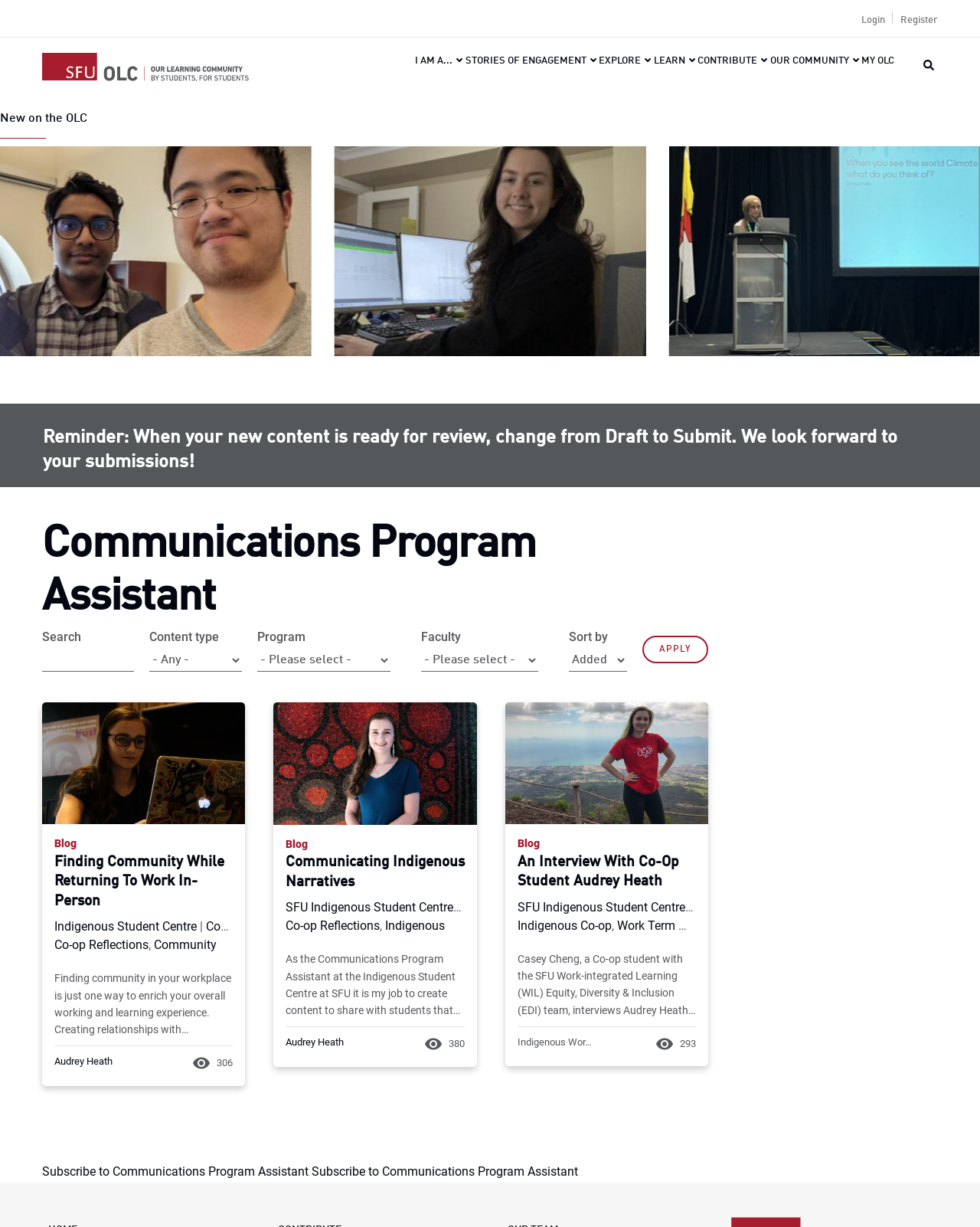Determine the bounding box coordinates of the clickable area required to perform the following instruction: "Click on the 'Login' link". The coordinates should be represented as four float numbers between 0 and 1: [left, top, right, bottom].

[0.879, 0.012, 0.903, 0.021]